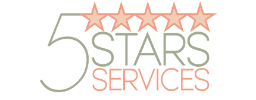Refer to the image and provide an in-depth answer to the question:
What is the style of the logo design?

The logo of 5 Stars Services is designed in a modern and clean style, which gives it a professional and sleek appearance. This style is often associated with contemporary and innovative brands.